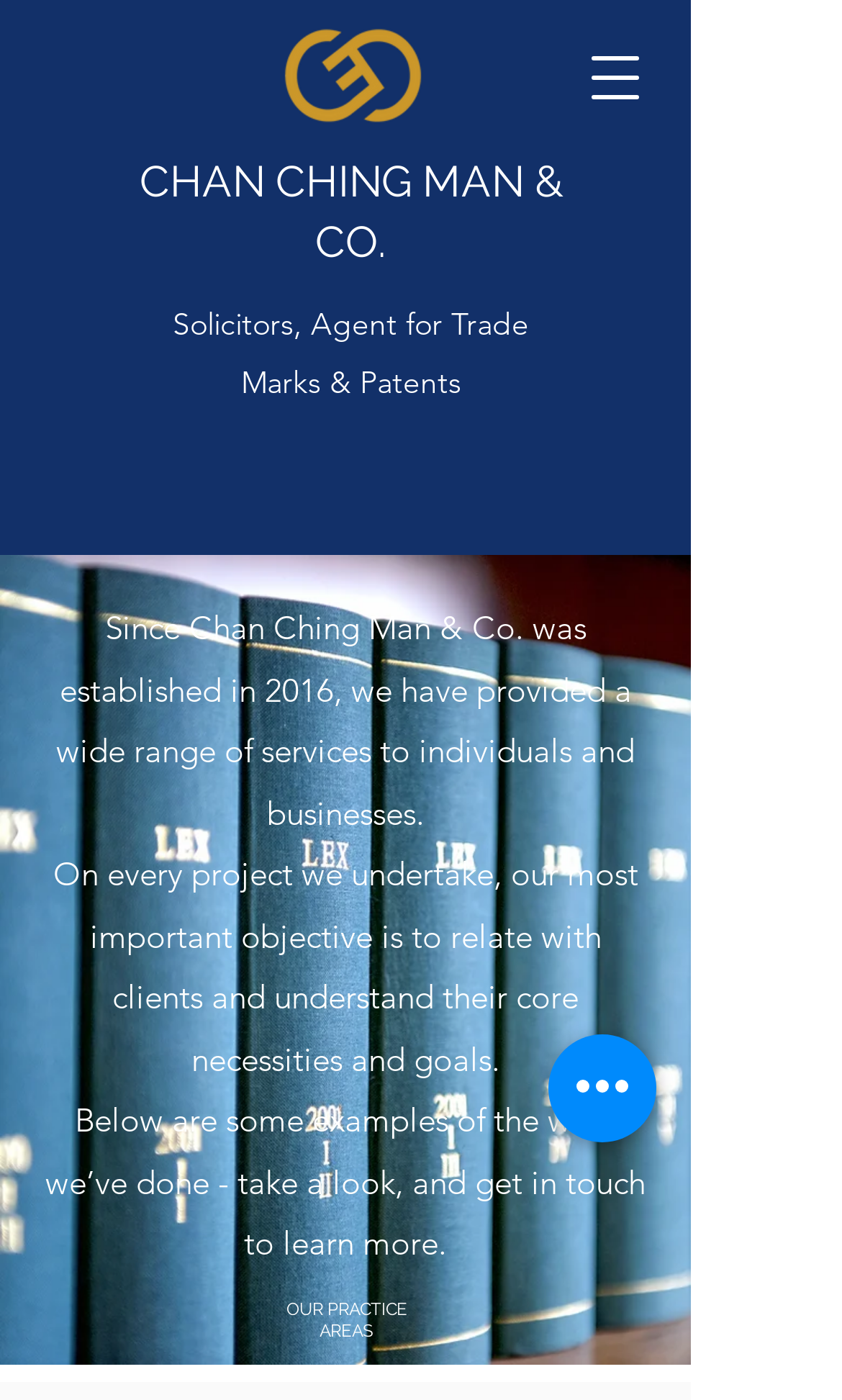Give a detailed overview of the webpage's appearance and contents.

The webpage is about WILLS AND PROBATE services provided by Chan Ching Man & Co. At the top left, there is a logo image, Untitled-2.png, which is a clickable link. Next to the logo, the company name "CHAN CHING MAN & CO." is displayed as a link. Below the company name, there is a brief description of the company, stating that they are "Solicitors, Agent for Trade Marks & Patents".

On the top right, there is a button to "Open navigation menu". Below the company description, there is a large image of Law Books, which takes up most of the page's width. Underneath the image, there are three paragraphs of text. The first paragraph introduces the company, stating that it was established in 2016 and provides a wide range of services to individuals and businesses. The second paragraph explains that the company's objective is to understand clients' core necessities and goals. The third paragraph invites visitors to explore the company's work and get in touch to learn more.

At the bottom of the page, there is a heading "OUR PRACTICE AREAS", and a button labeled "Quick actions" is located at the bottom right.